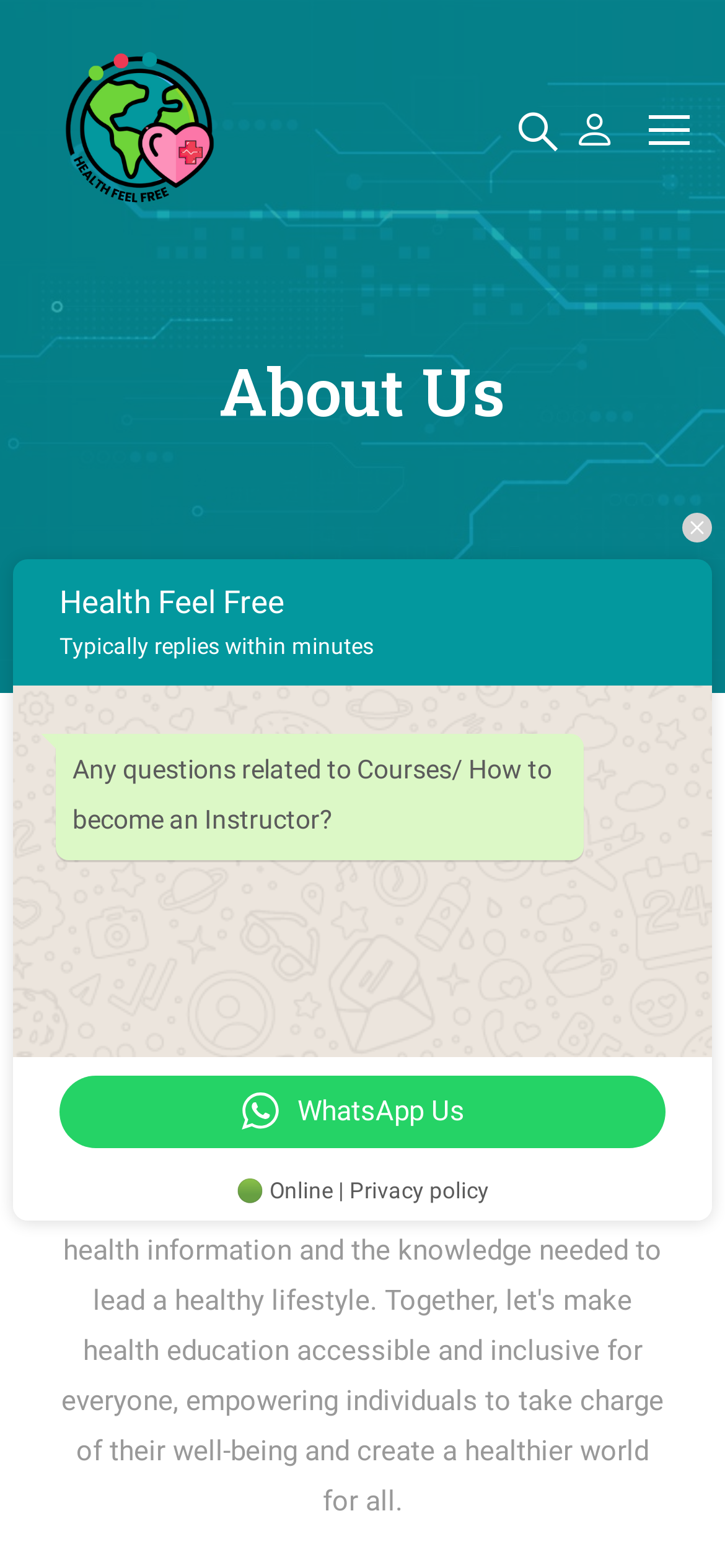Extract the bounding box coordinates for the UI element described by the text: "Home". The coordinates should be in the form of [left, top, right, bottom] with values between 0 and 1.

[0.345, 0.396, 0.478, 0.427]